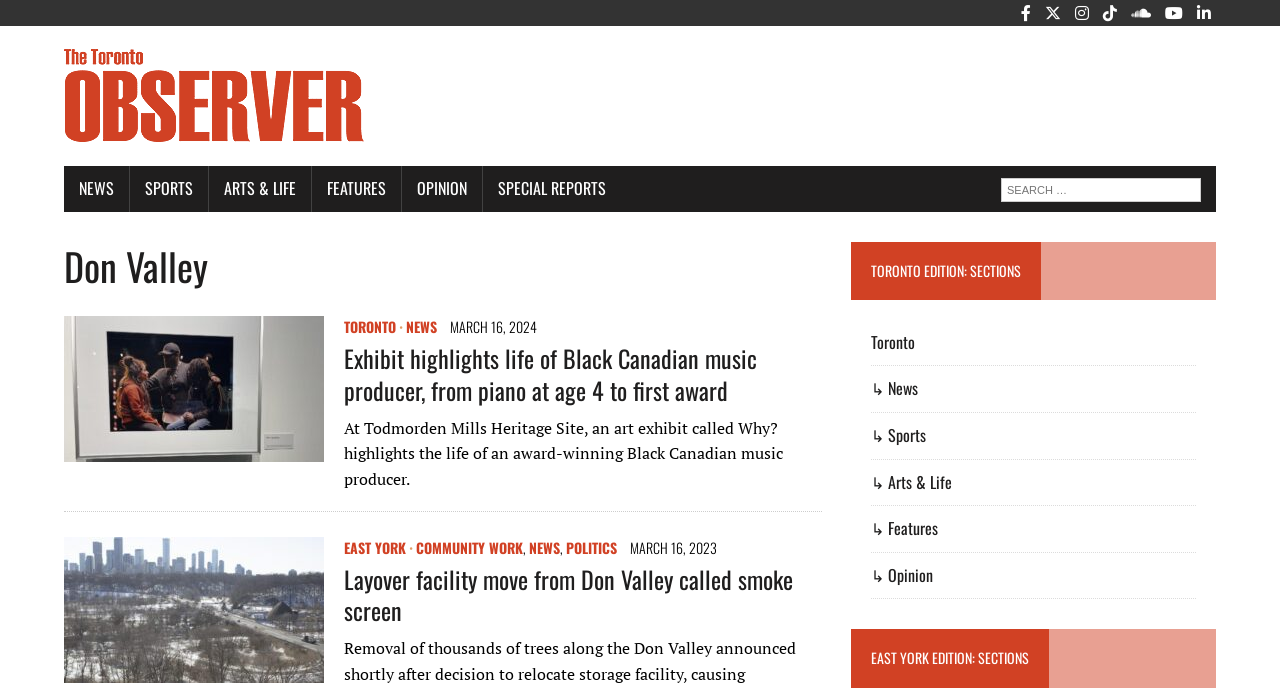Please determine the bounding box coordinates of the area that needs to be clicked to complete this task: 'Visit the Facebook page'. The coordinates must be four float numbers between 0 and 1, formatted as [left, top, right, bottom].

[0.794, 0.0, 0.809, 0.035]